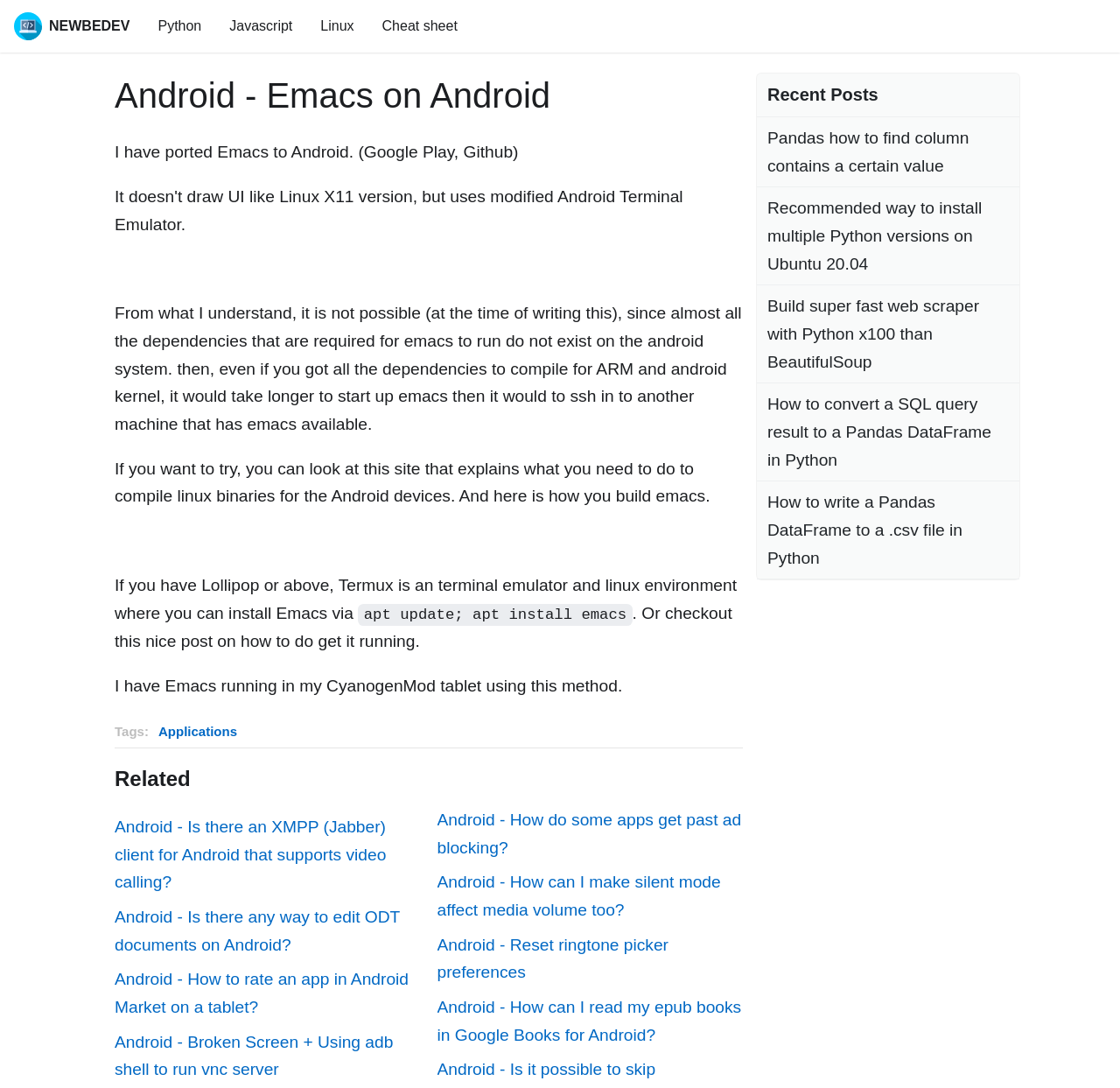Please find the bounding box coordinates in the format (top-left x, top-left y, bottom-right x, bottom-right y) for the given element description. Ensure the coordinates are floating point numbers between 0 and 1. Description: #193 in Photo & Video

None